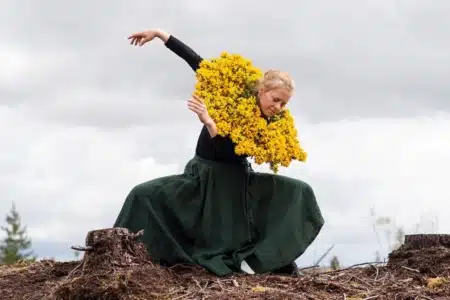What is the dominant color of the flowers on the dancer's garment?
Refer to the image and provide a one-word or short phrase answer.

Yellow